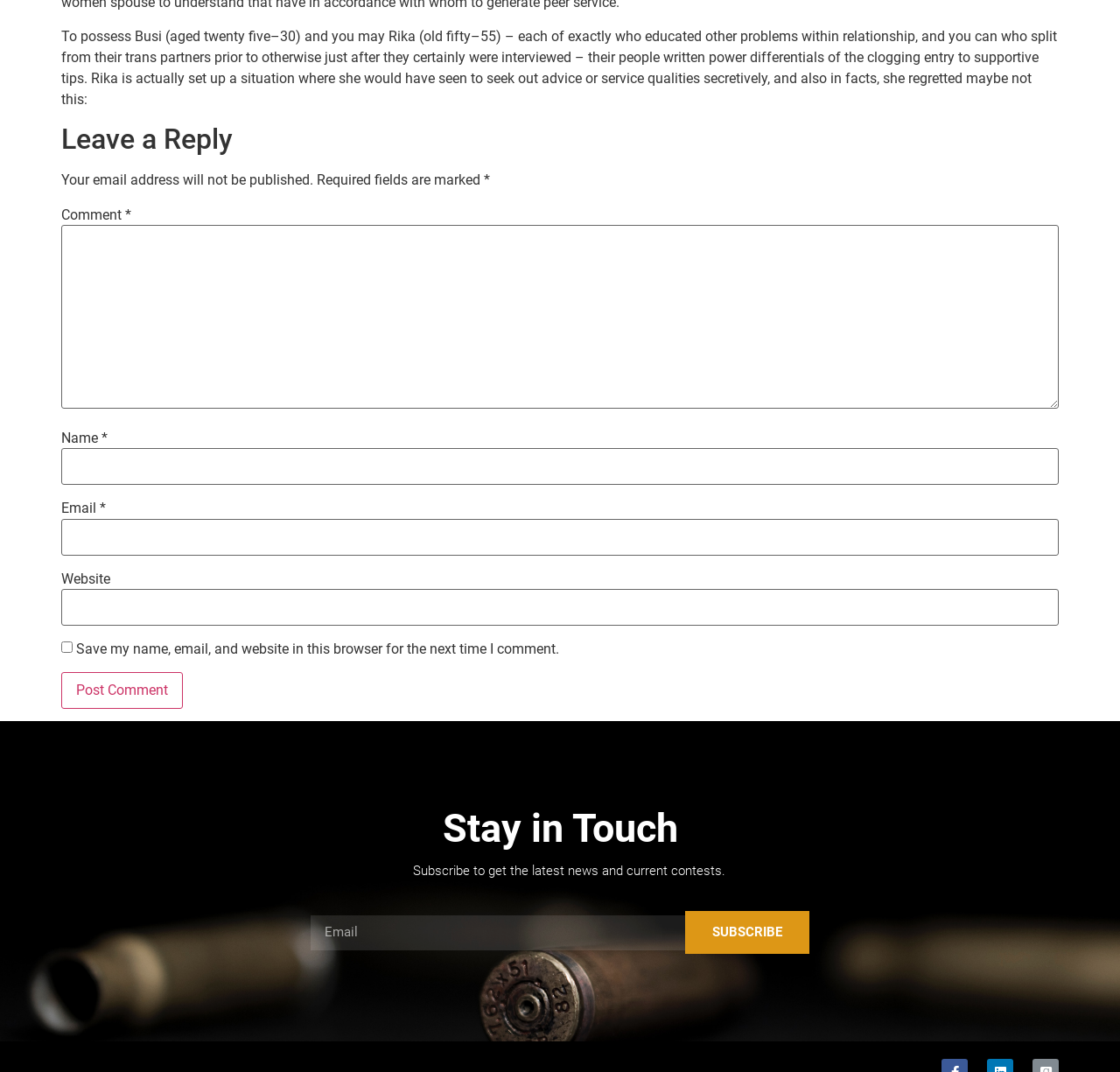Identify the bounding box for the described UI element: "parent_node: Email * aria-describedby="email-notes" name="email"".

[0.055, 0.484, 0.945, 0.518]